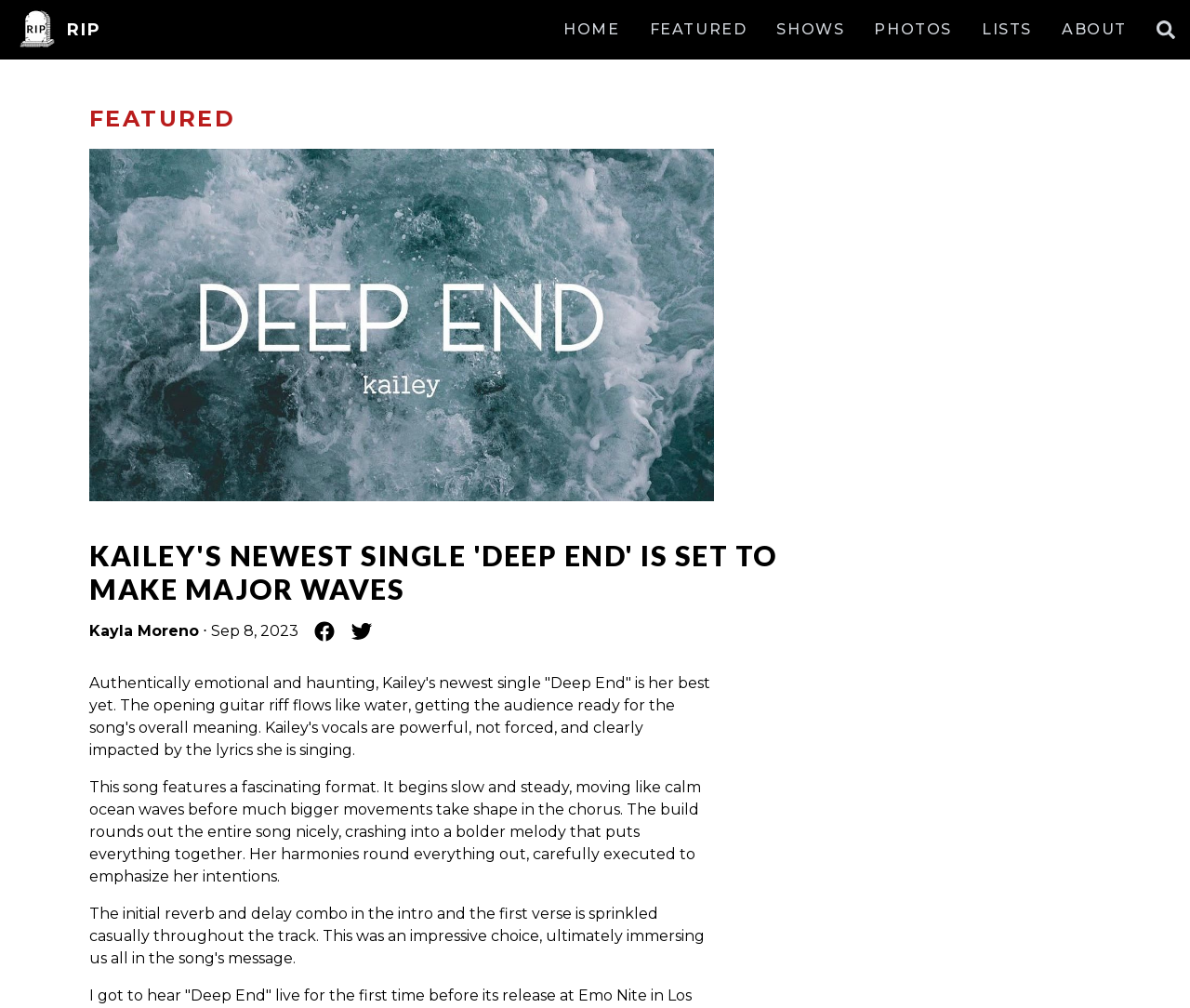Identify the bounding box coordinates of the area you need to click to perform the following instruction: "Visit Nick's English website".

None